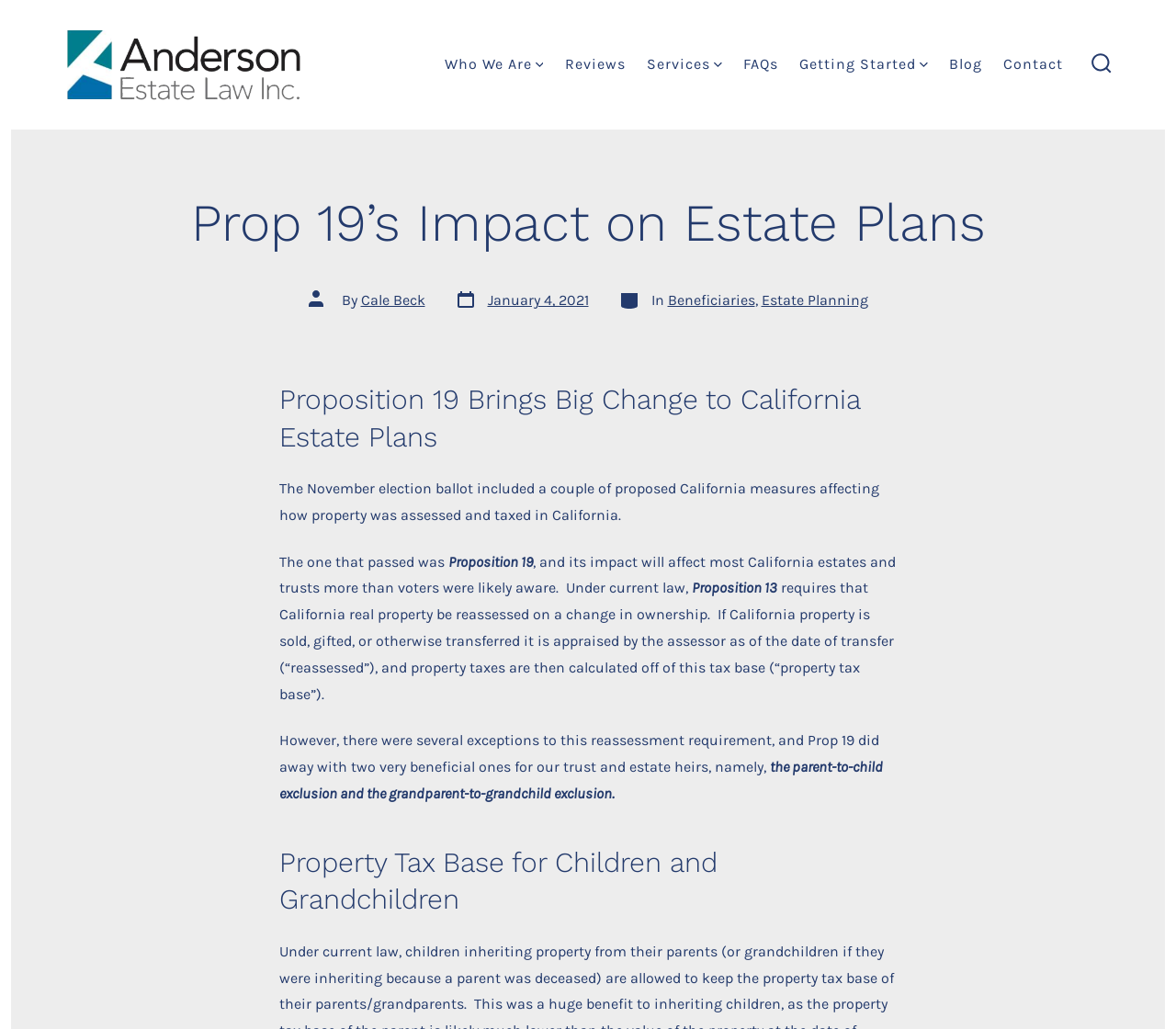Can you identify the bounding box coordinates of the clickable region needed to carry out this instruction: 'Contact Anderson Estate Law'? The coordinates should be four float numbers within the range of 0 to 1, stated as [left, top, right, bottom].

[0.853, 0.05, 0.904, 0.076]